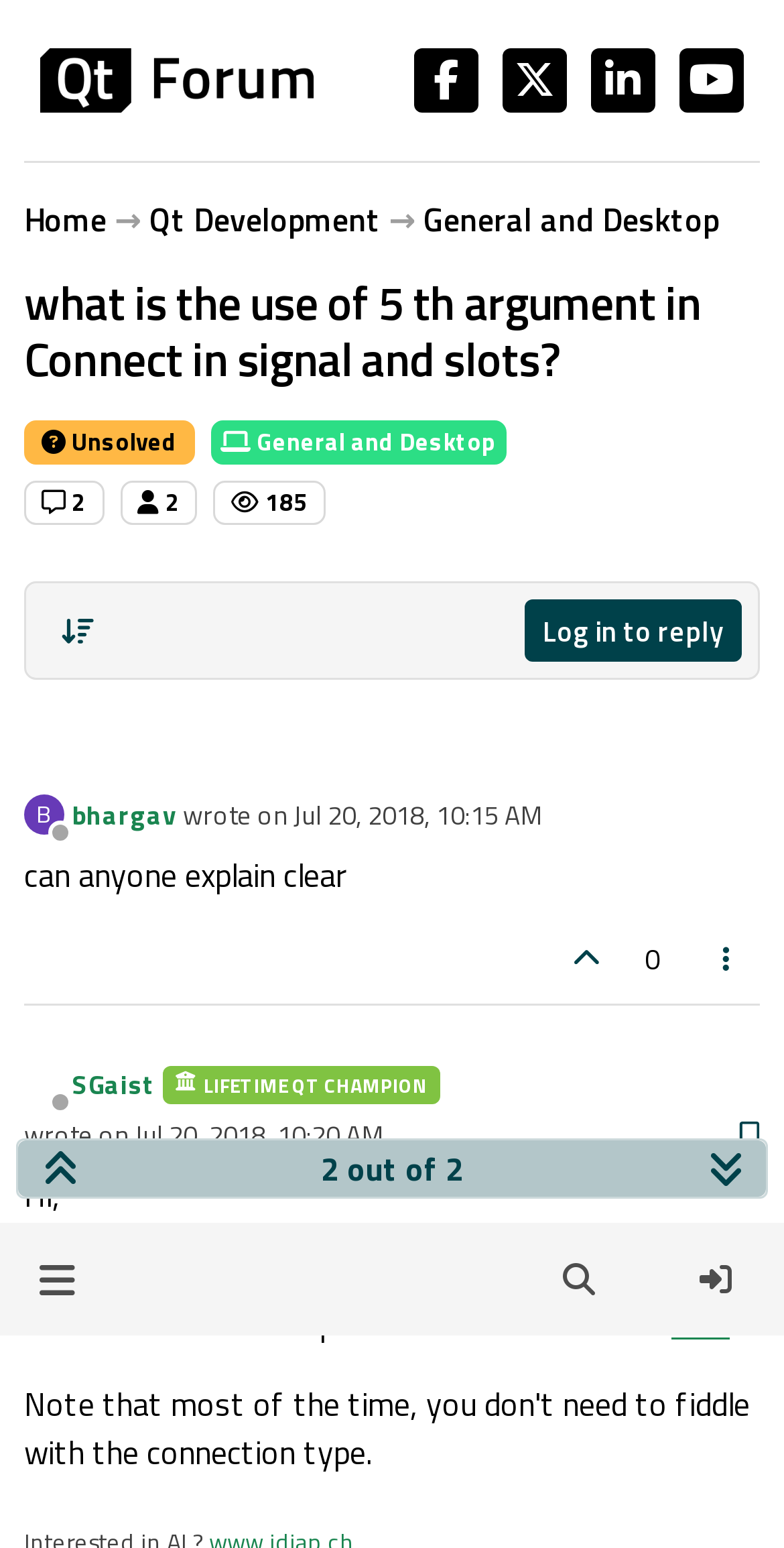Can you specify the bounding box coordinates for the region that should be clicked to fulfill this instruction: "Go to the home page".

[0.031, 0.126, 0.136, 0.157]